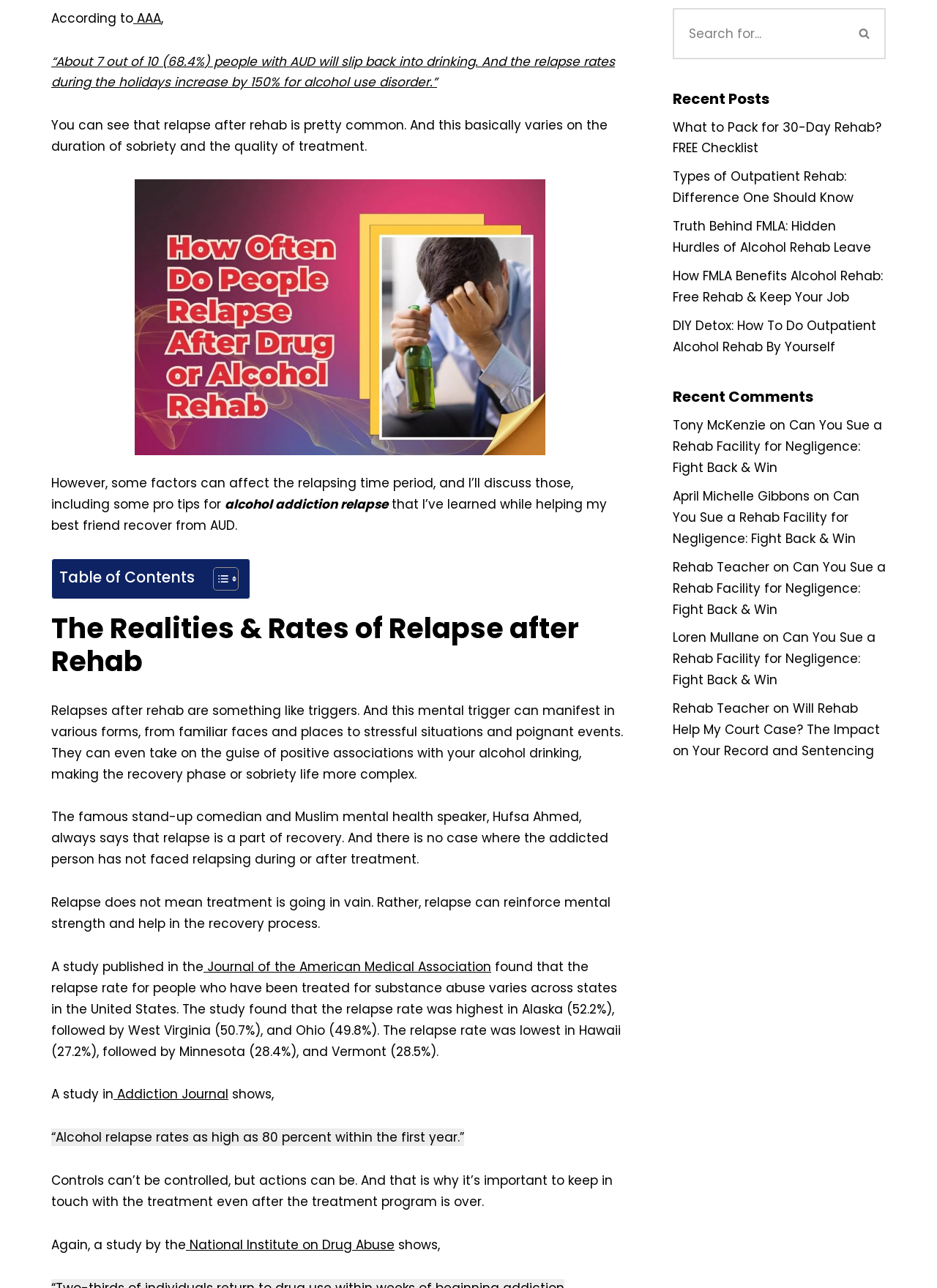Predict the bounding box of the UI element based on this description: "Addiction Journal".

[0.121, 0.843, 0.244, 0.856]